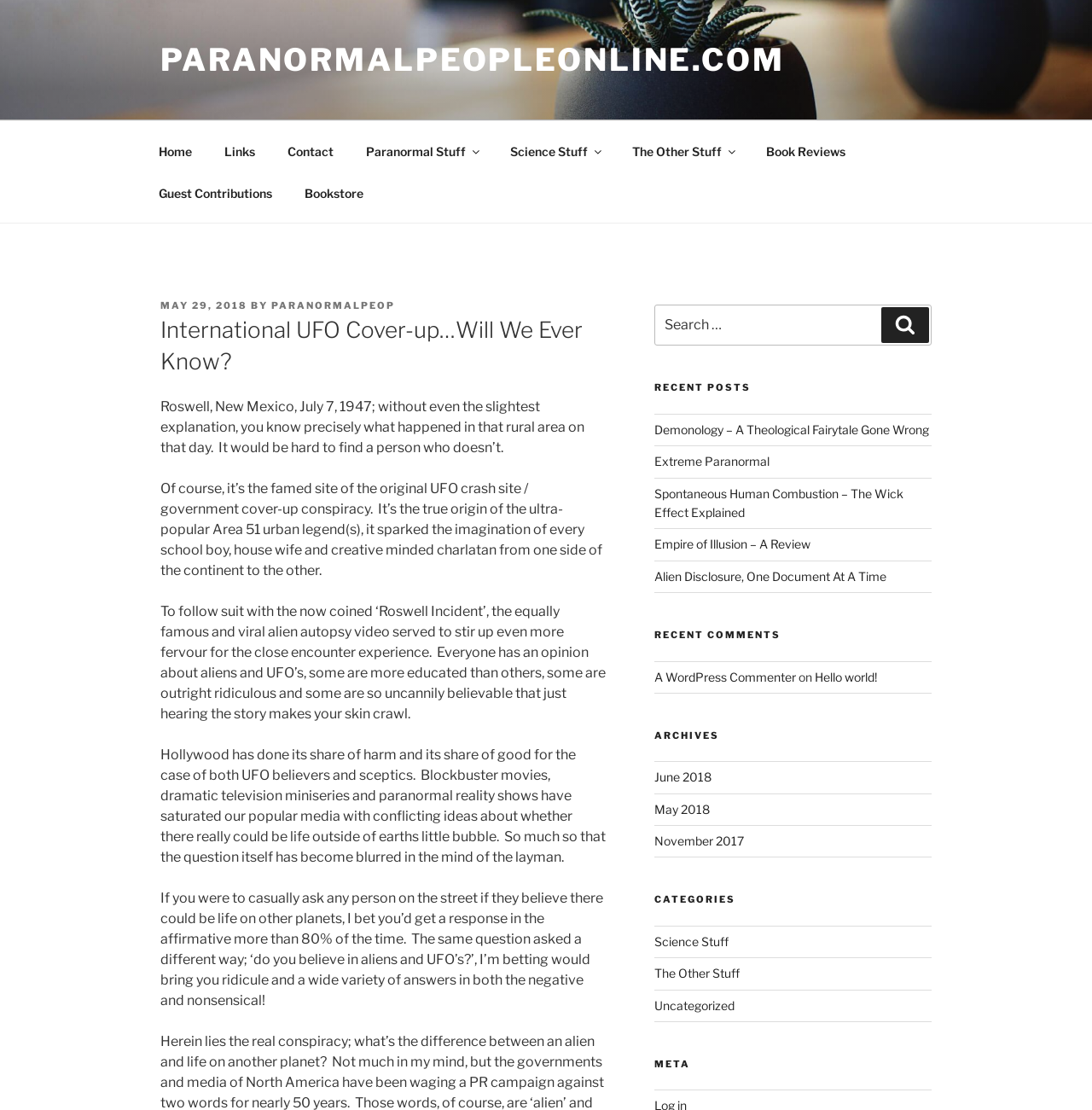Look at the image and answer the question in detail:
What is the topic of the article?

The topic of the article can be determined by reading the heading 'International UFO Cover-up…Will We Ever Know?' which is located at the top of the webpage, indicating that the article is about the cover-up of UFO sightings.